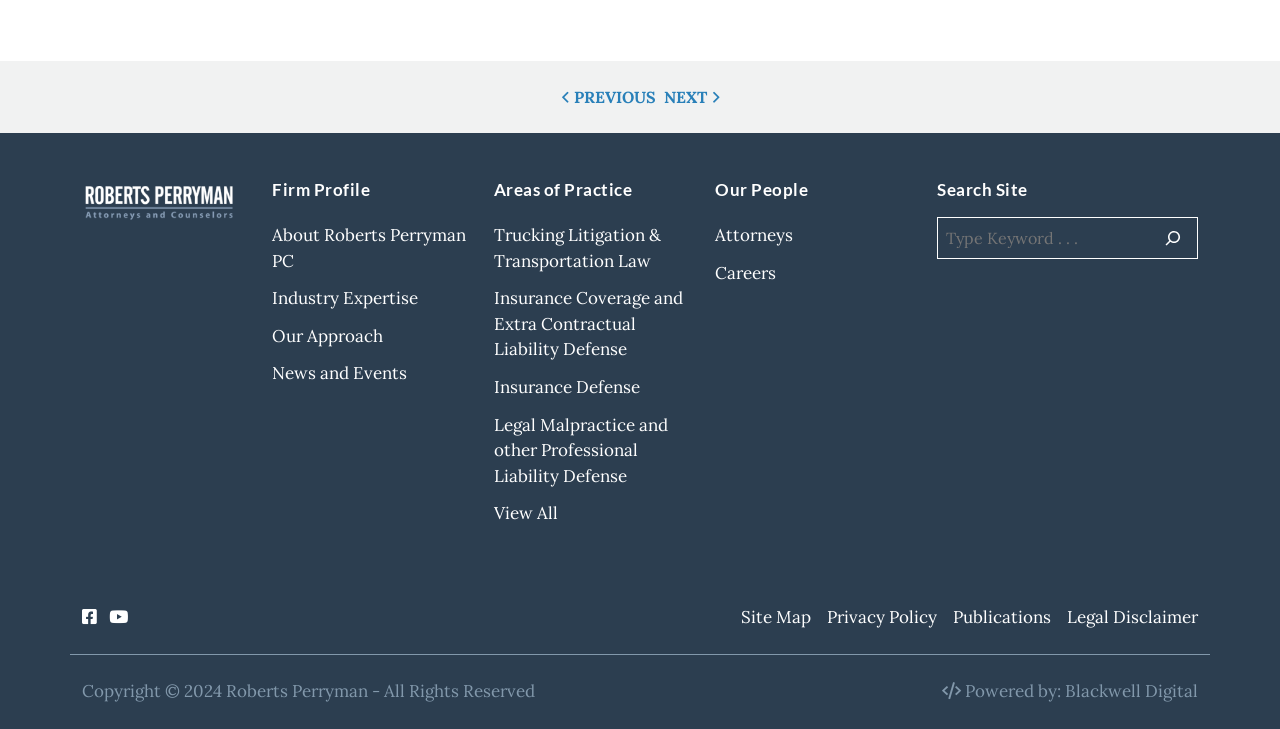Based on the image, give a detailed response to the question: What is the copyright year?

The copyright information is located at the bottom of the webpage, and it states 'Copyright © 2024 Roberts Perryman - All Rights Reserved'.